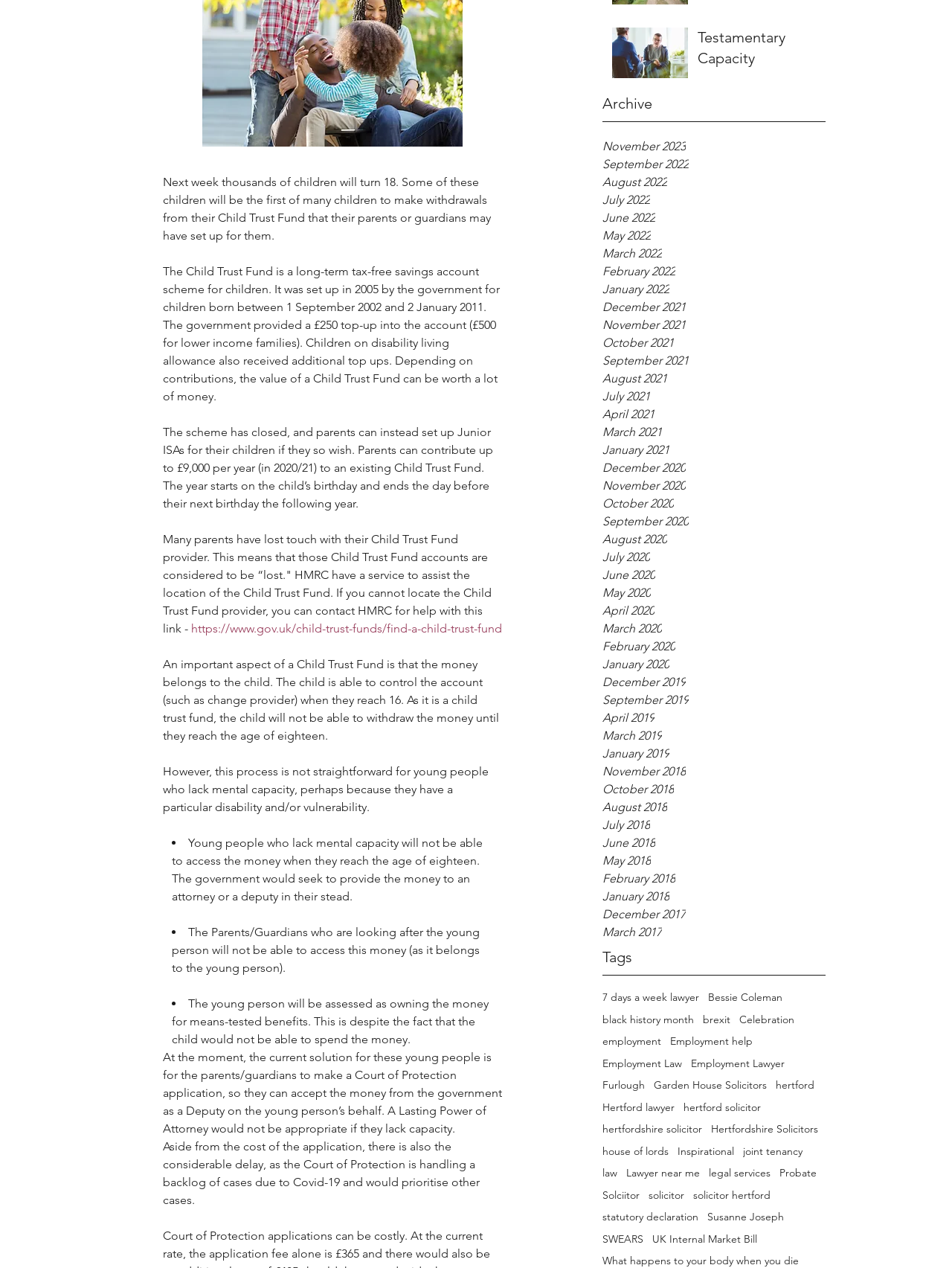Extract the bounding box of the UI element described as: "Continue to checkout )".

None